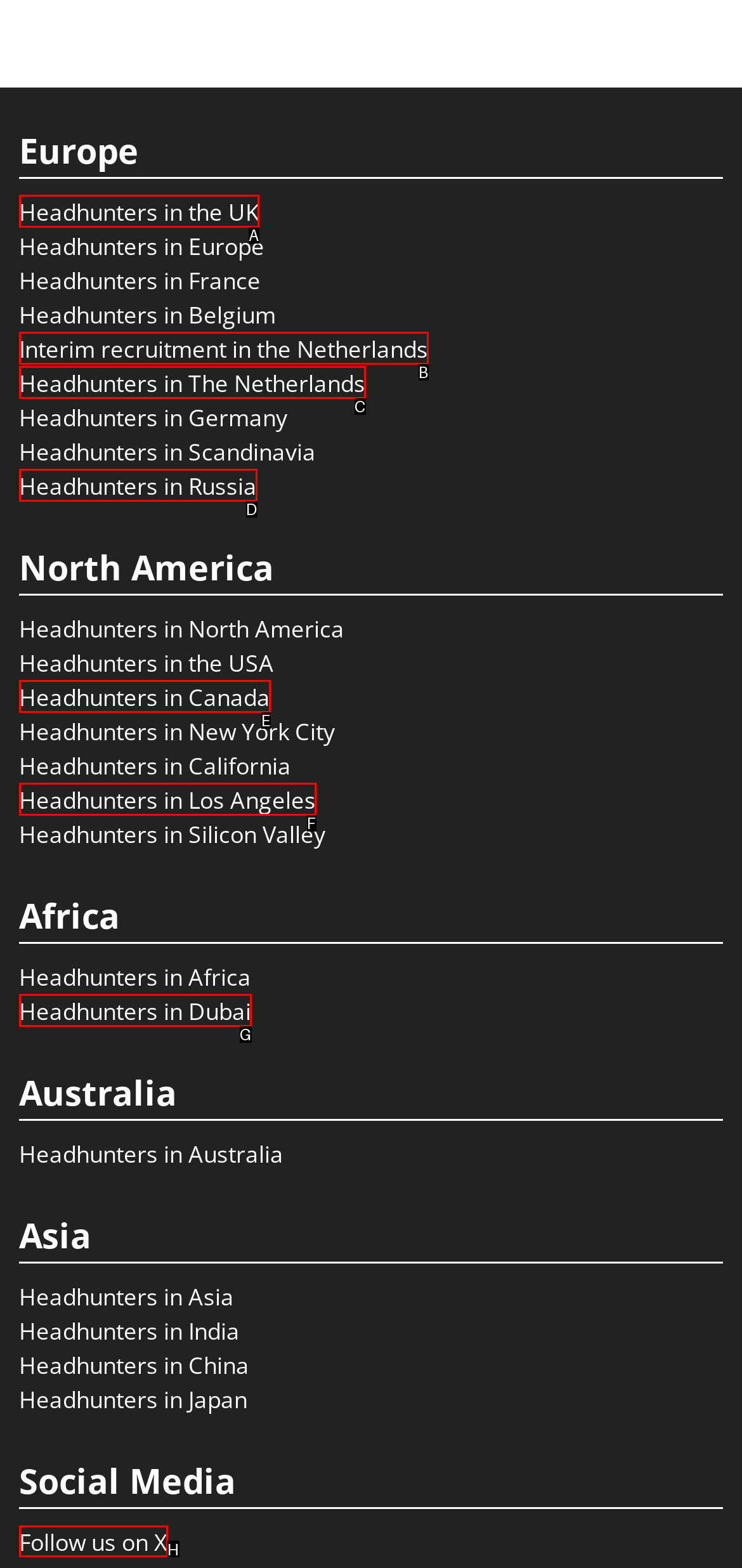Given the task: Follow us on X, tell me which HTML element to click on.
Answer with the letter of the correct option from the given choices.

H